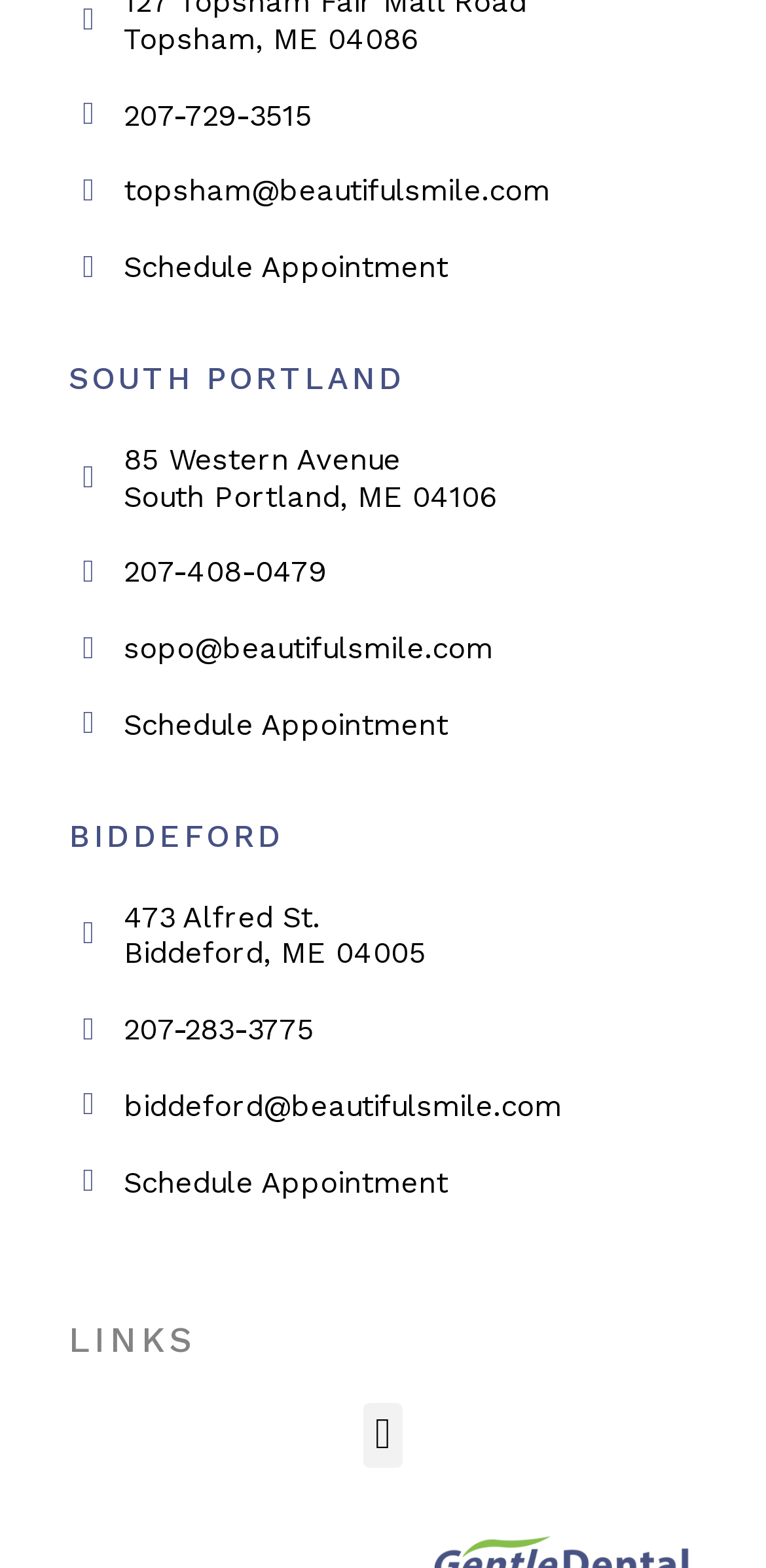Please look at the image and answer the question with a detailed explanation: Is the menu toggle button expanded?

I checked the state of the menu toggle button, which is indicated as 'expanded: False', meaning it is not expanded.